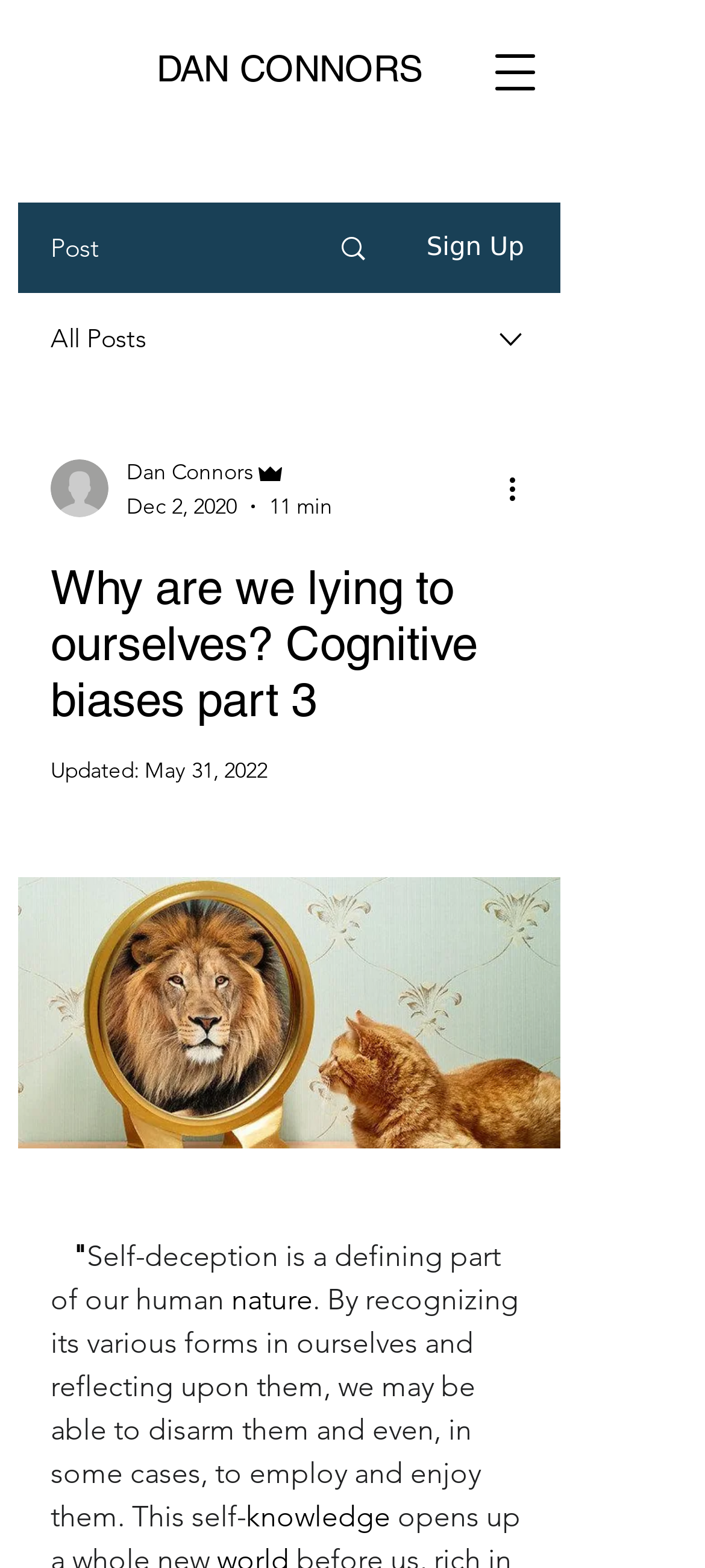Generate the title text from the webpage.

Why are we lying to ourselves? Cognitive biases part 3